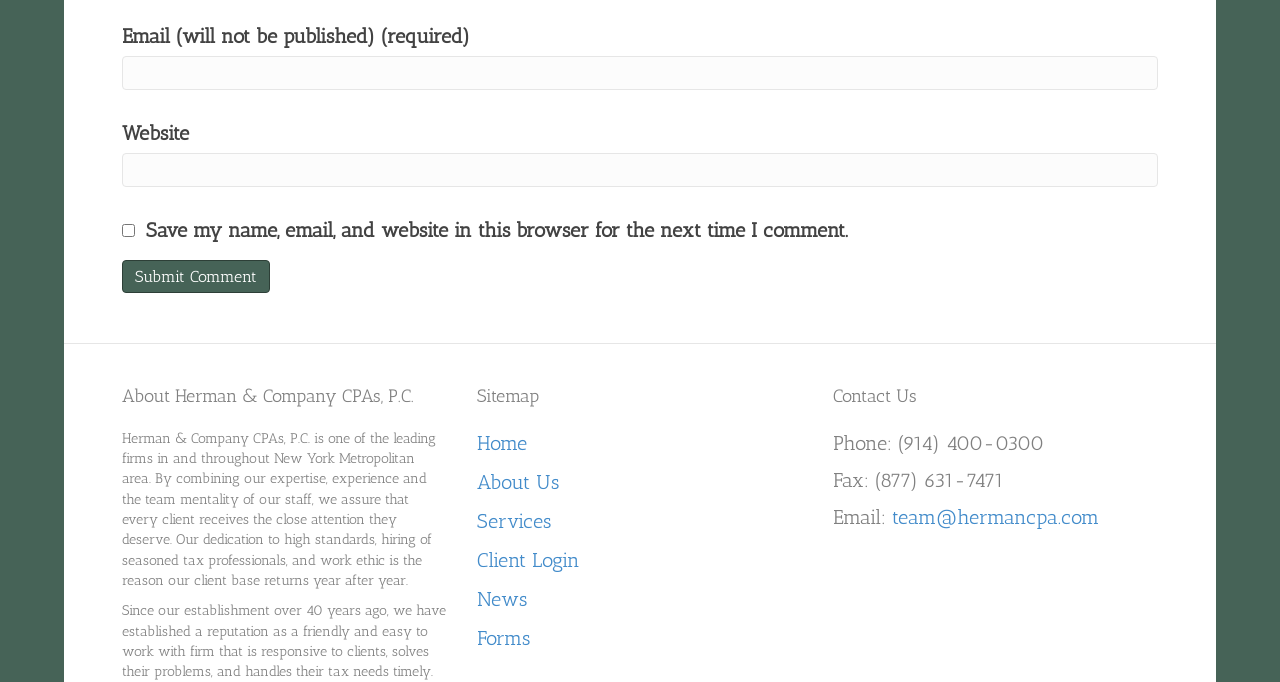Please respond in a single word or phrase: 
What is the email address of the company?

team@hermancpa.com